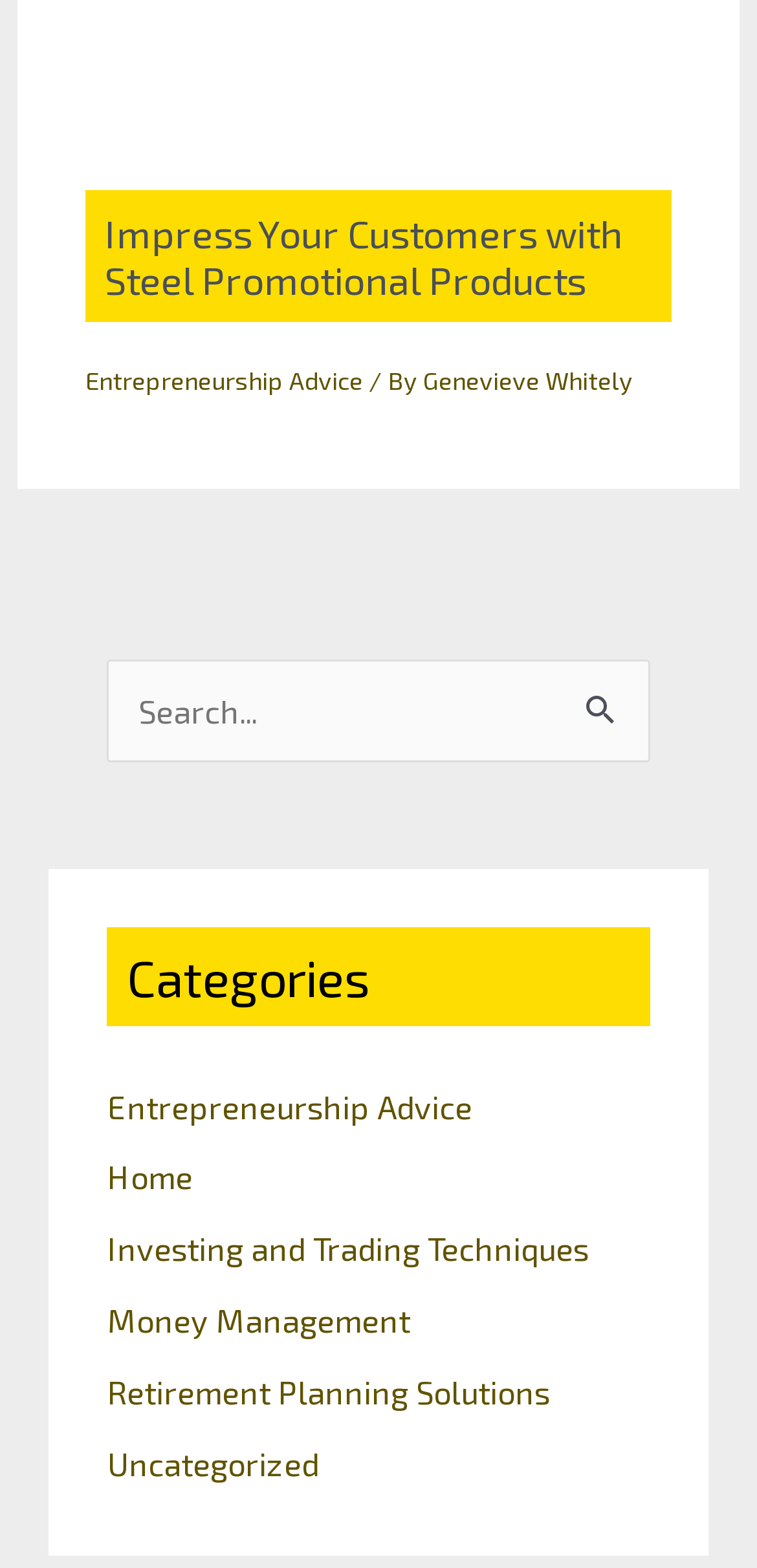Determine the bounding box coordinates in the format (top-left x, top-left y, bottom-right x, bottom-right y). Ensure all values are floating point numbers between 0 and 1. Identify the bounding box of the UI element described by: Uncategorized

[0.142, 0.922, 0.421, 0.945]